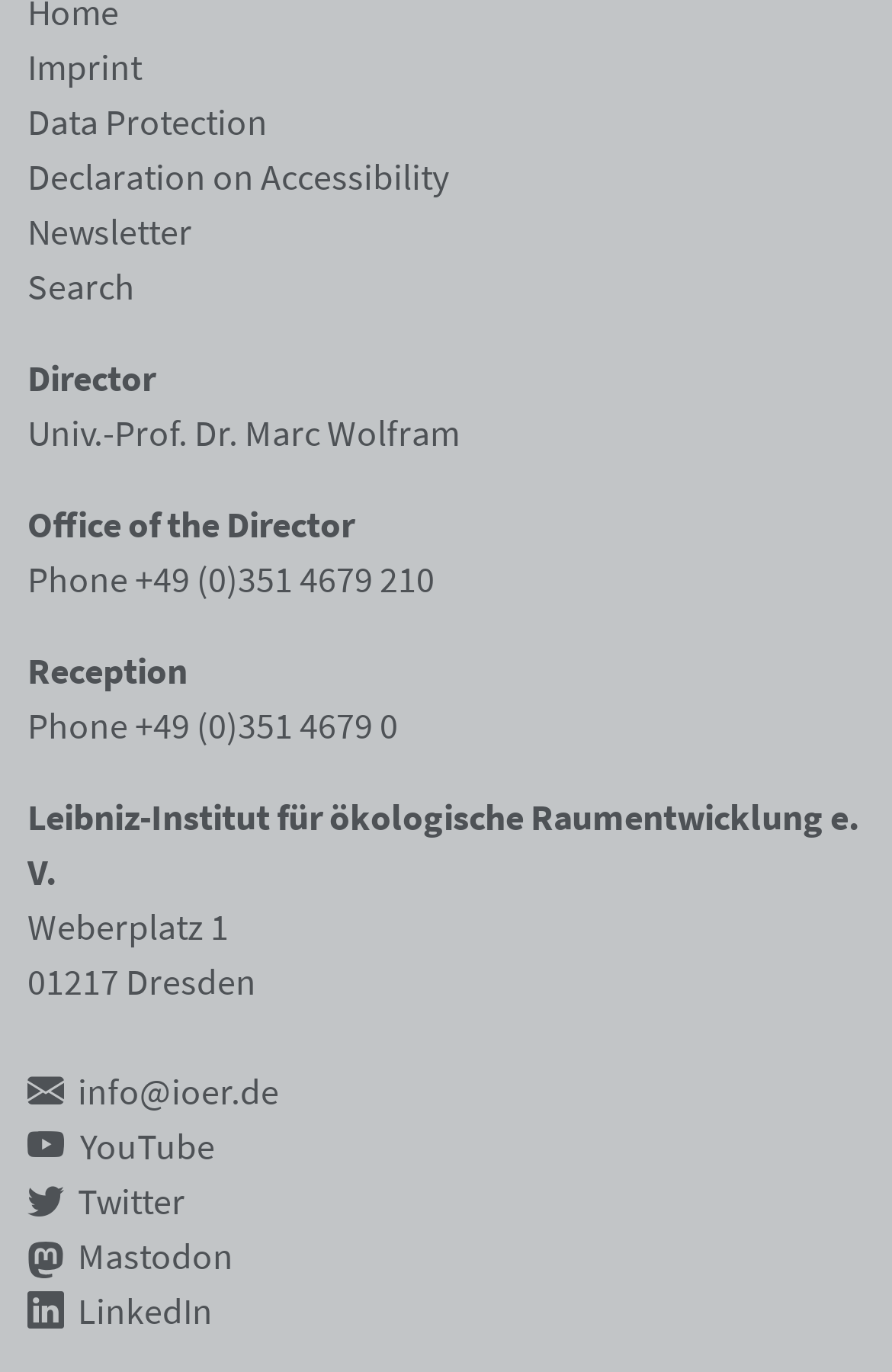Bounding box coordinates should be in the format (top-left x, top-left y, bottom-right x, bottom-right y) and all values should be floating point numbers between 0 and 1. Determine the bounding box coordinate for the UI element described as: YouTube

[0.09, 0.818, 0.241, 0.851]